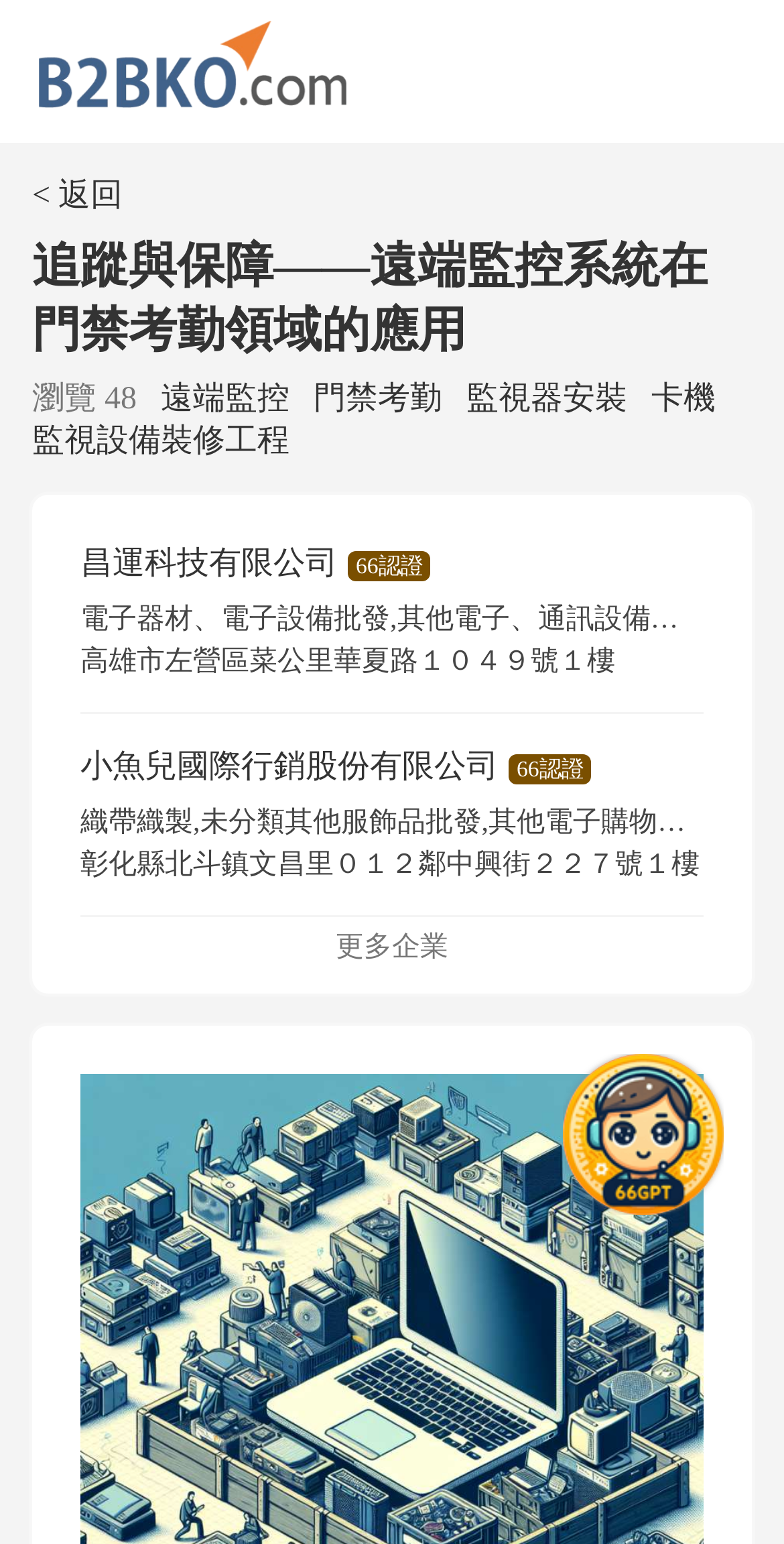What is the company name on the top left?
Based on the visual, give a brief answer using one word or a short phrase.

昌運科技有限公司